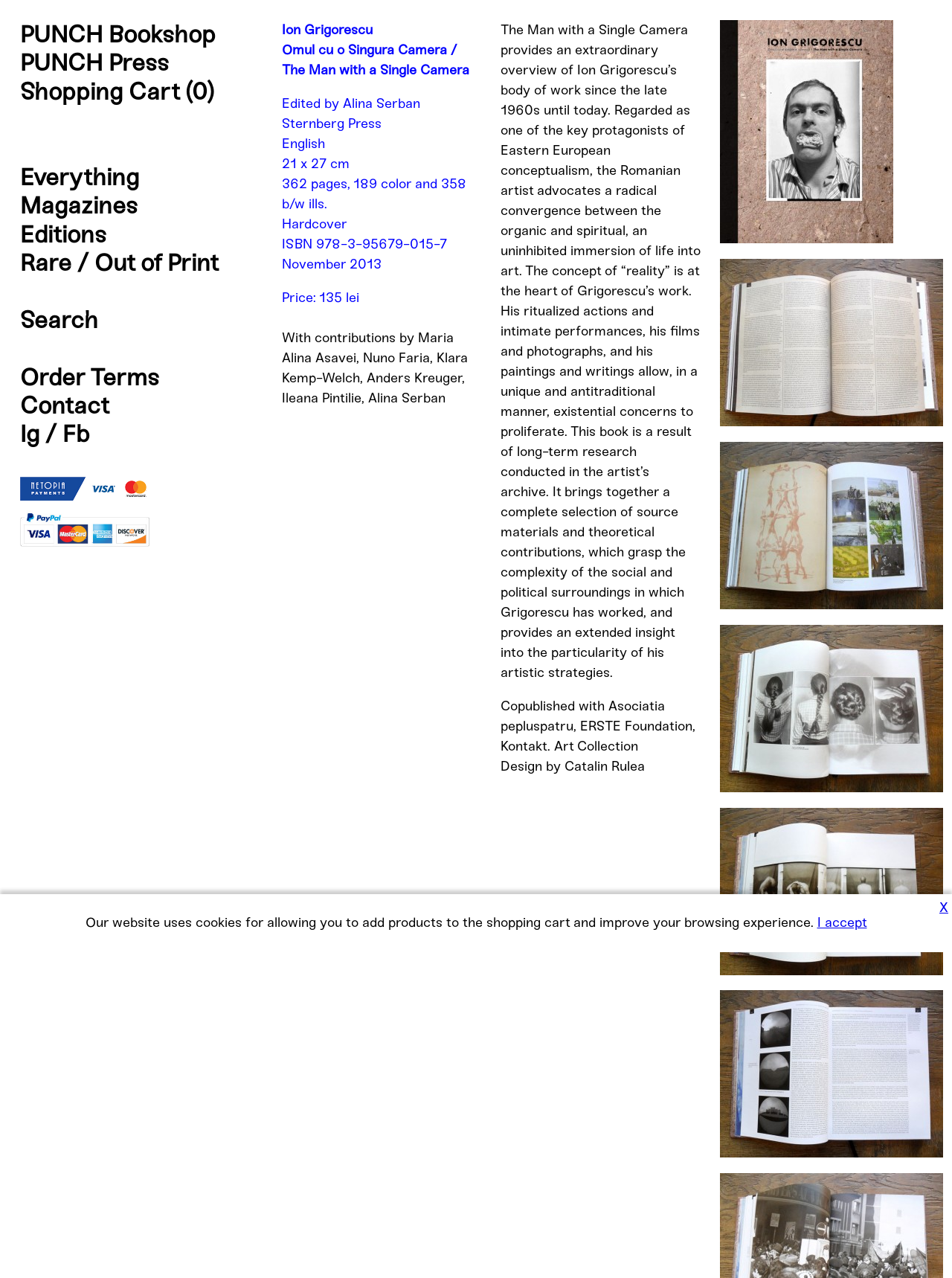Find the bounding box of the element with the following description: "Rare / Out of Print". The coordinates must be four float numbers between 0 and 1, formatted as [left, top, right, bottom].

[0.021, 0.194, 0.23, 0.217]